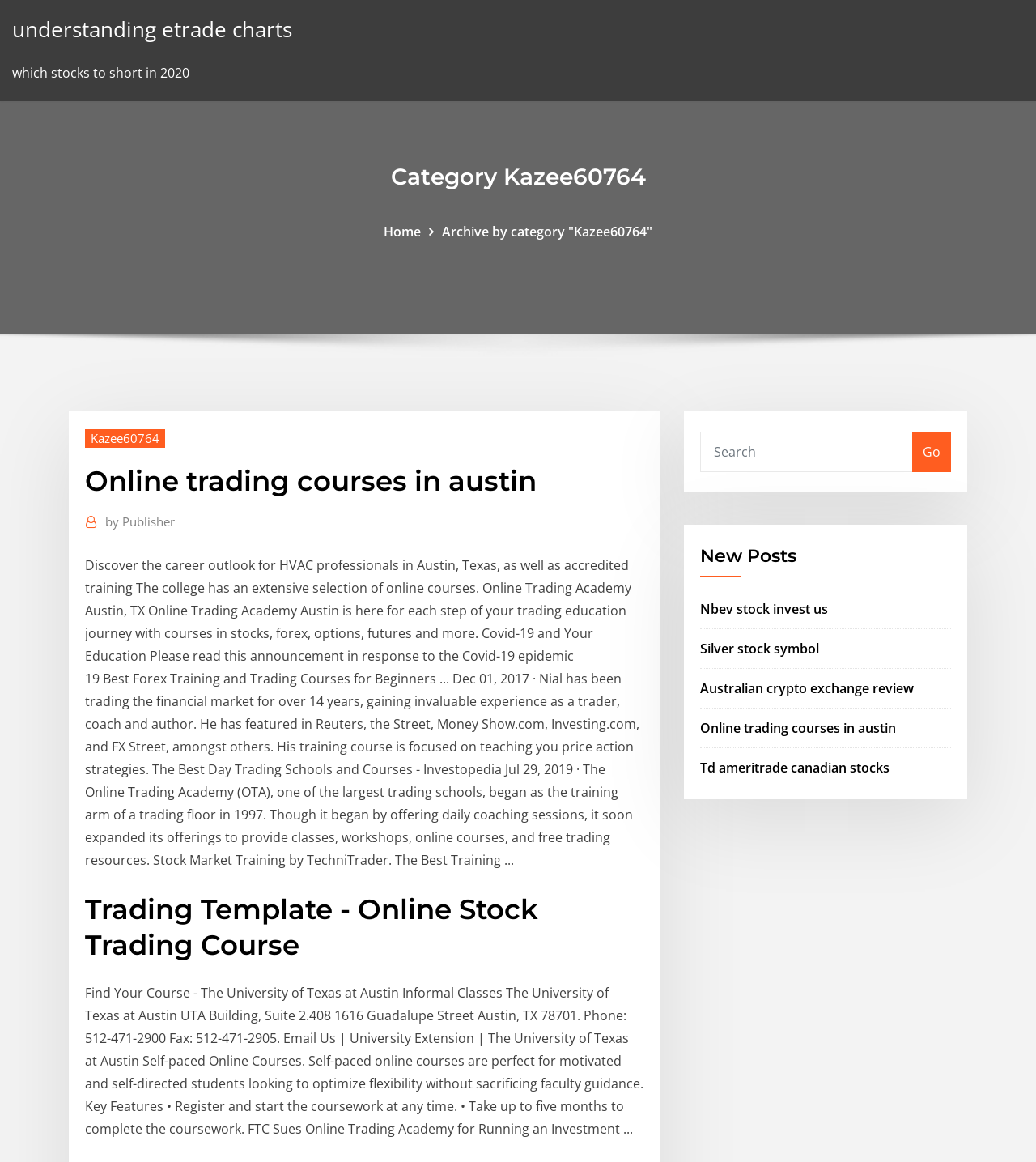Identify the bounding box coordinates for the UI element described by the following text: "Home". Provide the coordinates as four float numbers between 0 and 1, in the format [left, top, right, bottom].

[0.37, 0.192, 0.406, 0.207]